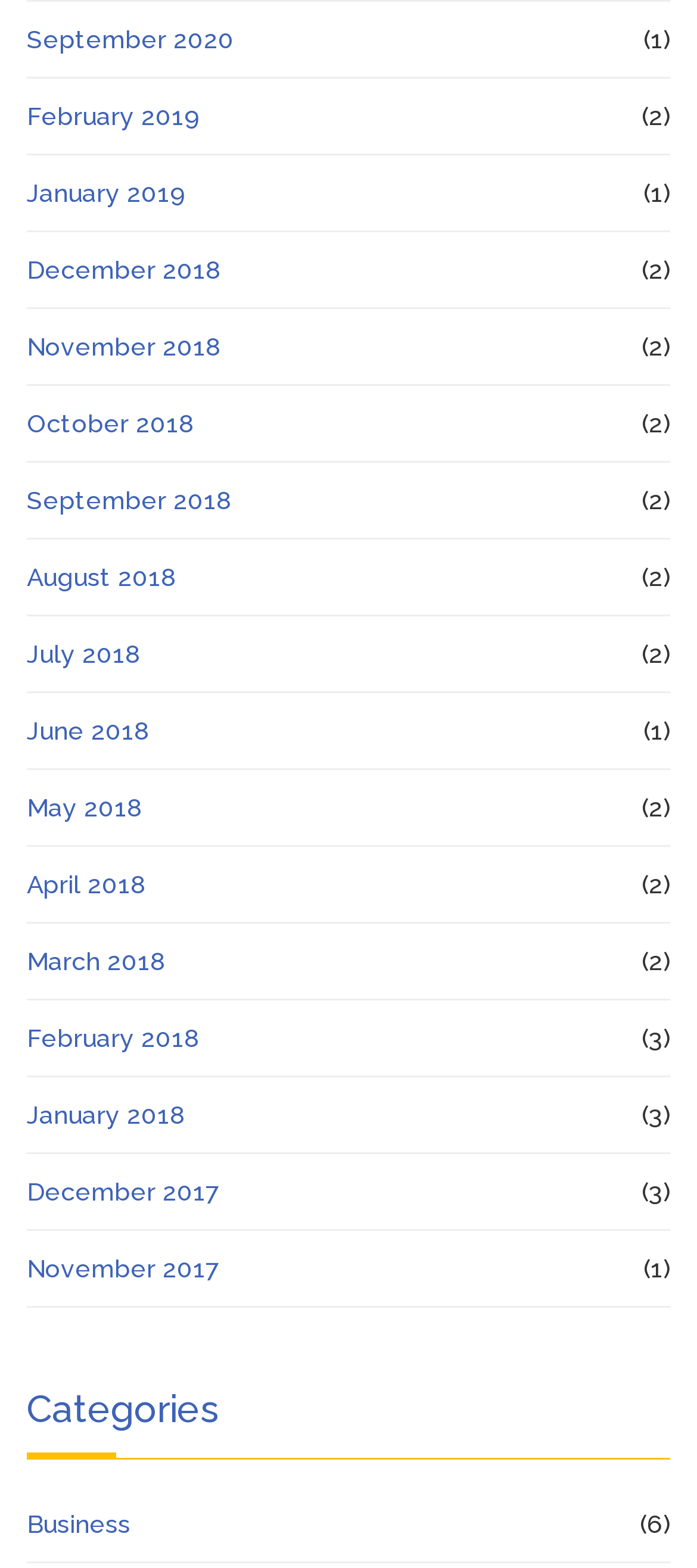What is the earliest month listed?
Provide a well-explained and detailed answer to the question.

I determined the earliest month listed by examining the links on the webpage, which are organized in a chronological order. The earliest month listed is December 2017, which is located at the bottom of the list.